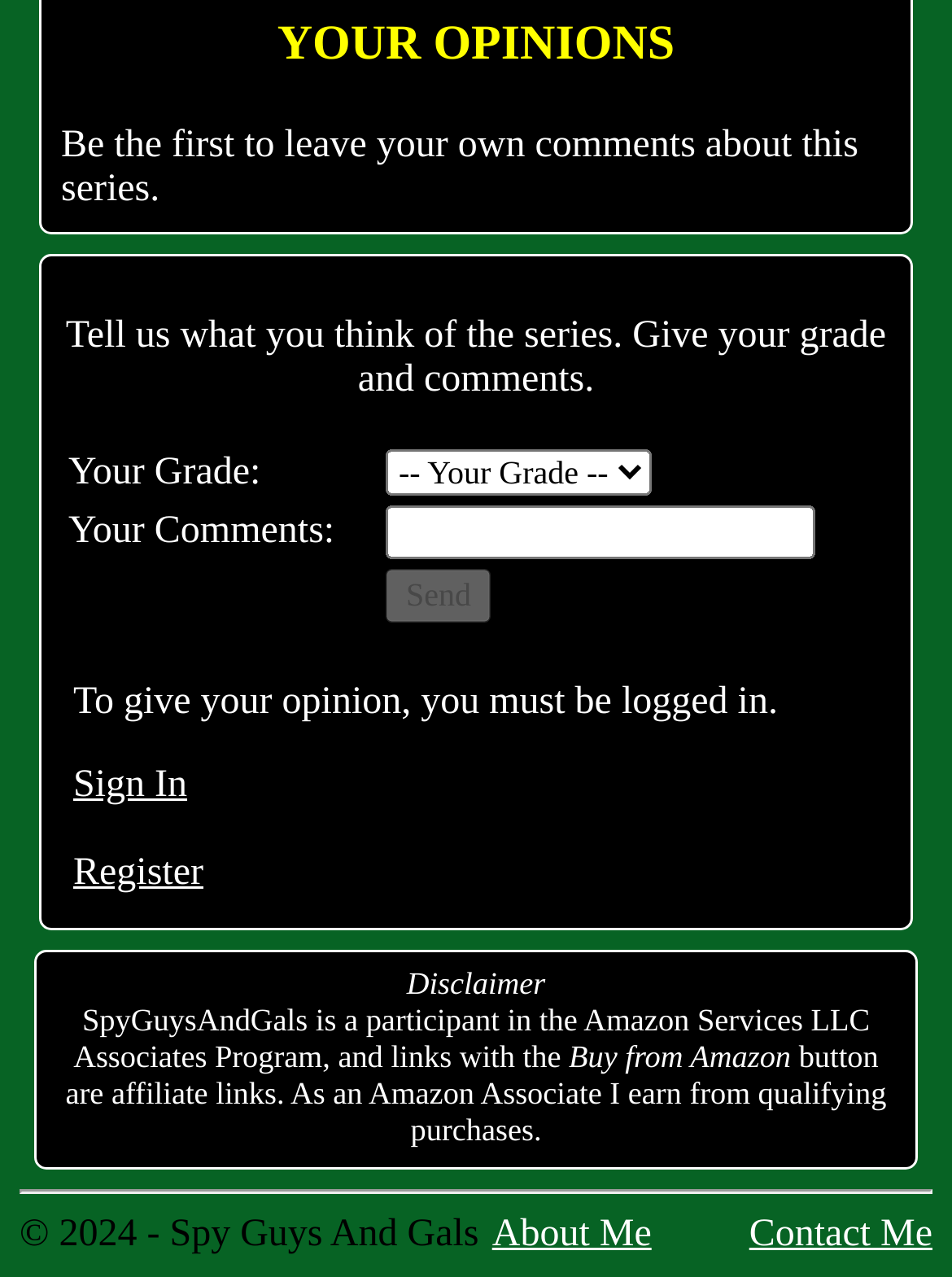What is the affiliate program mentioned on the webpage?
Answer the question with a single word or phrase derived from the image.

Amazon Services LLC Associates Program